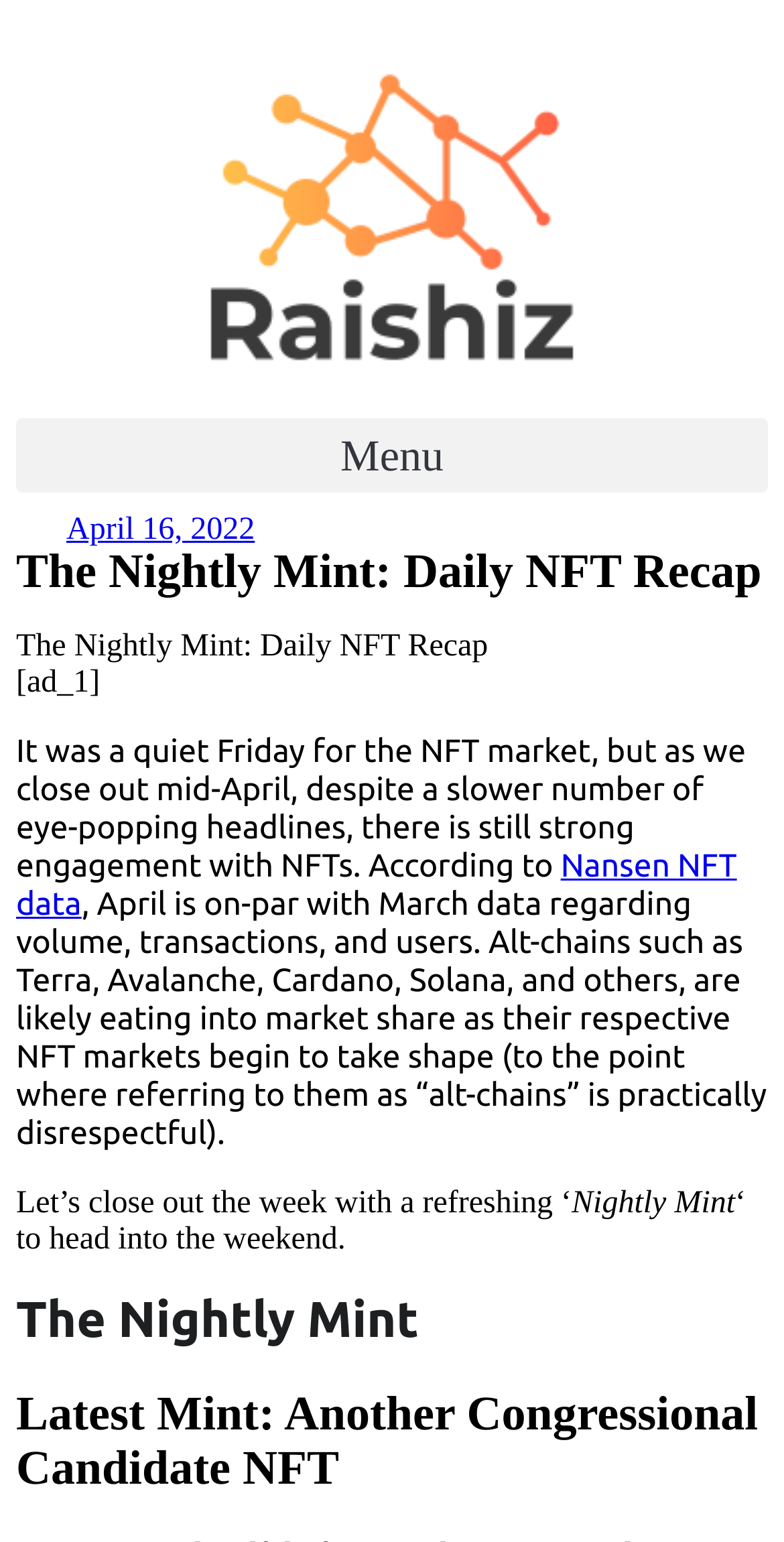Locate the bounding box of the UI element based on this description: "Nansen NFT data". Provide four float numbers between 0 and 1 as [left, top, right, bottom].

[0.021, 0.55, 0.94, 0.598]